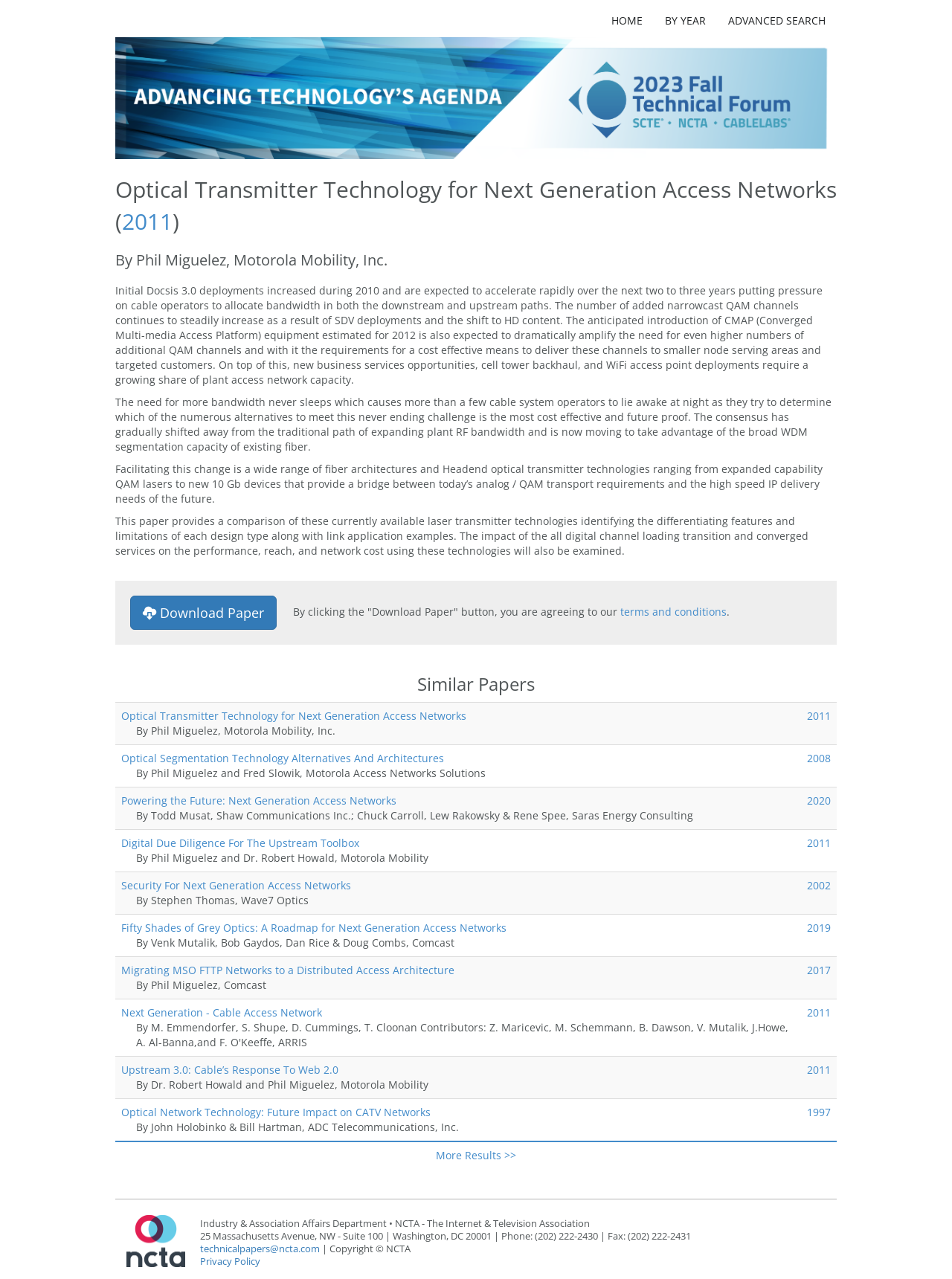Please identify the bounding box coordinates of the clickable region that I should interact with to perform the following instruction: "Click HOME". The coordinates should be expressed as four float numbers between 0 and 1, i.e., [left, top, right, bottom].

[0.63, 0.008, 0.687, 0.025]